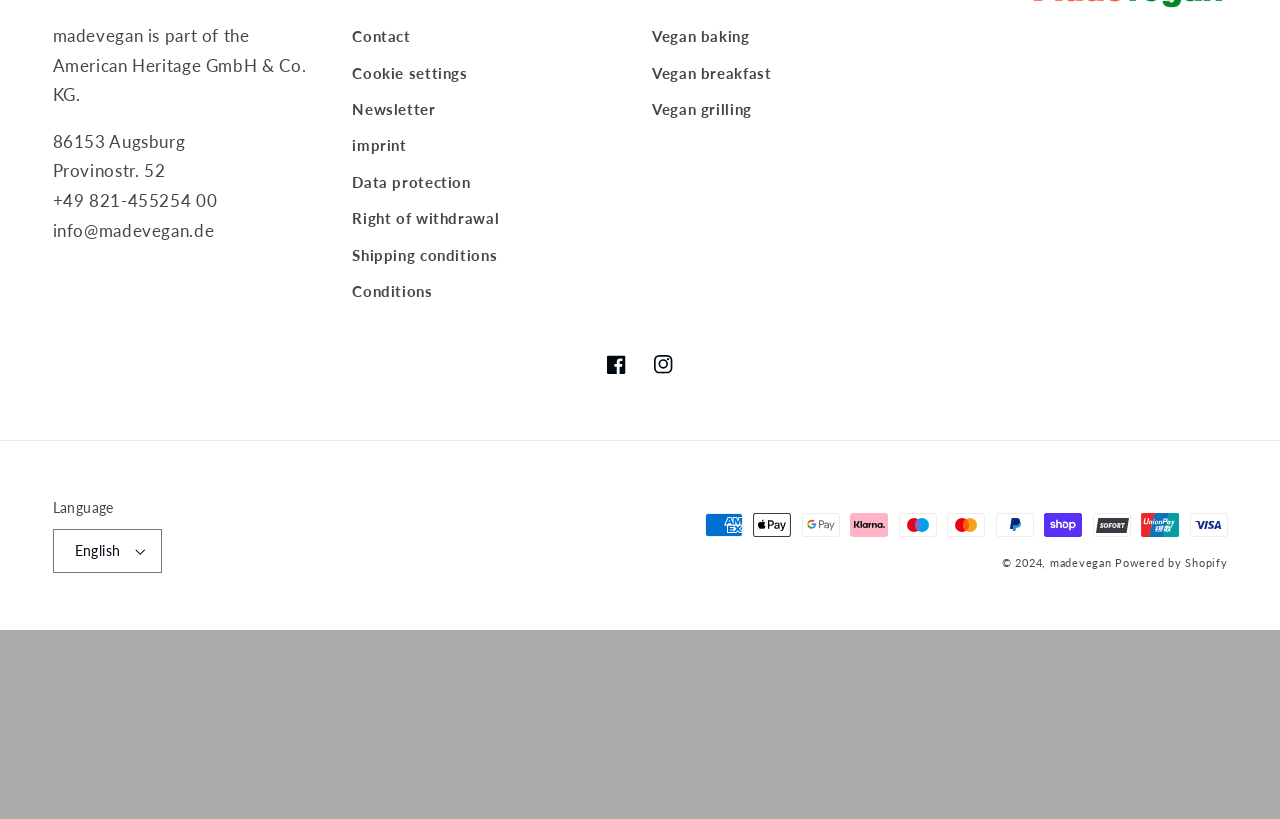What is the copyright year?
Provide a fully detailed and comprehensive answer to the question.

In the footer section of the webpage, there is a static text element that reads '© 2024,'. This indicates that the copyright year is 2024.